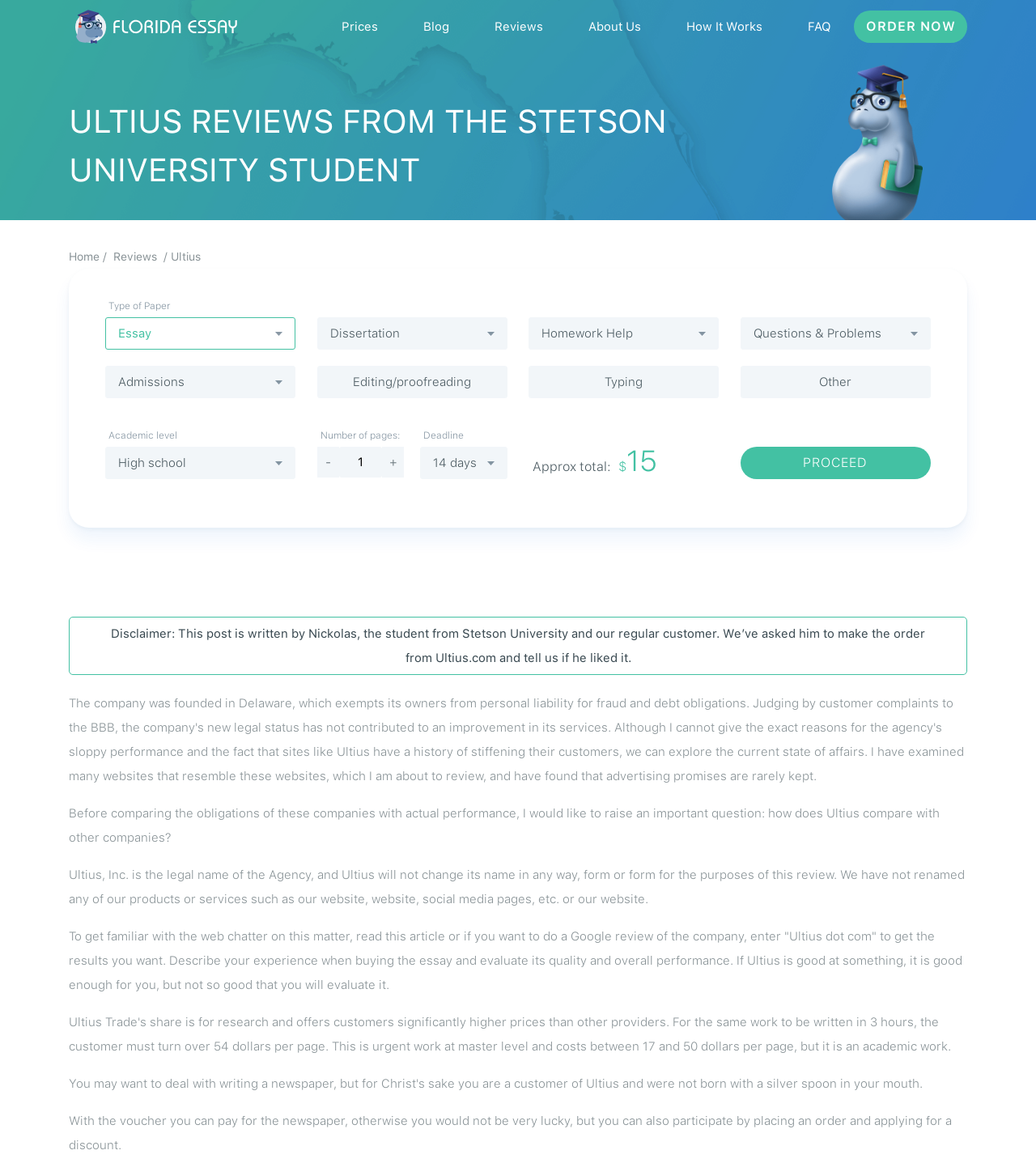Provide the bounding box coordinates of the HTML element this sentence describes: "input value="1" parent_node: - name="pages"". The bounding box coordinates consist of four float numbers between 0 and 1, i.e., [left, top, right, bottom].

[0.327, 0.384, 0.369, 0.411]